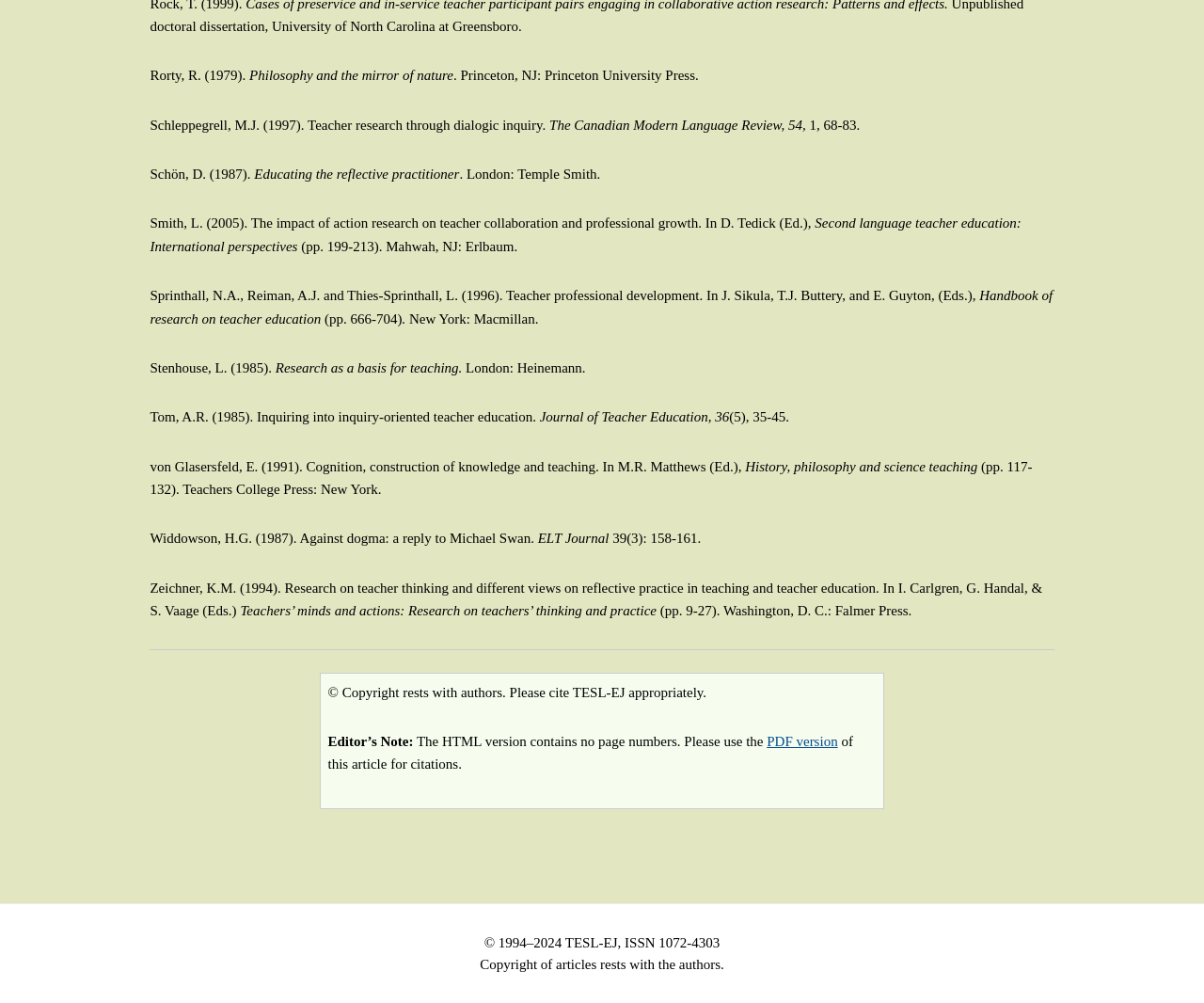What is the copyright year range of TESL-EJ?
Answer the question with just one word or phrase using the image.

1994-2024